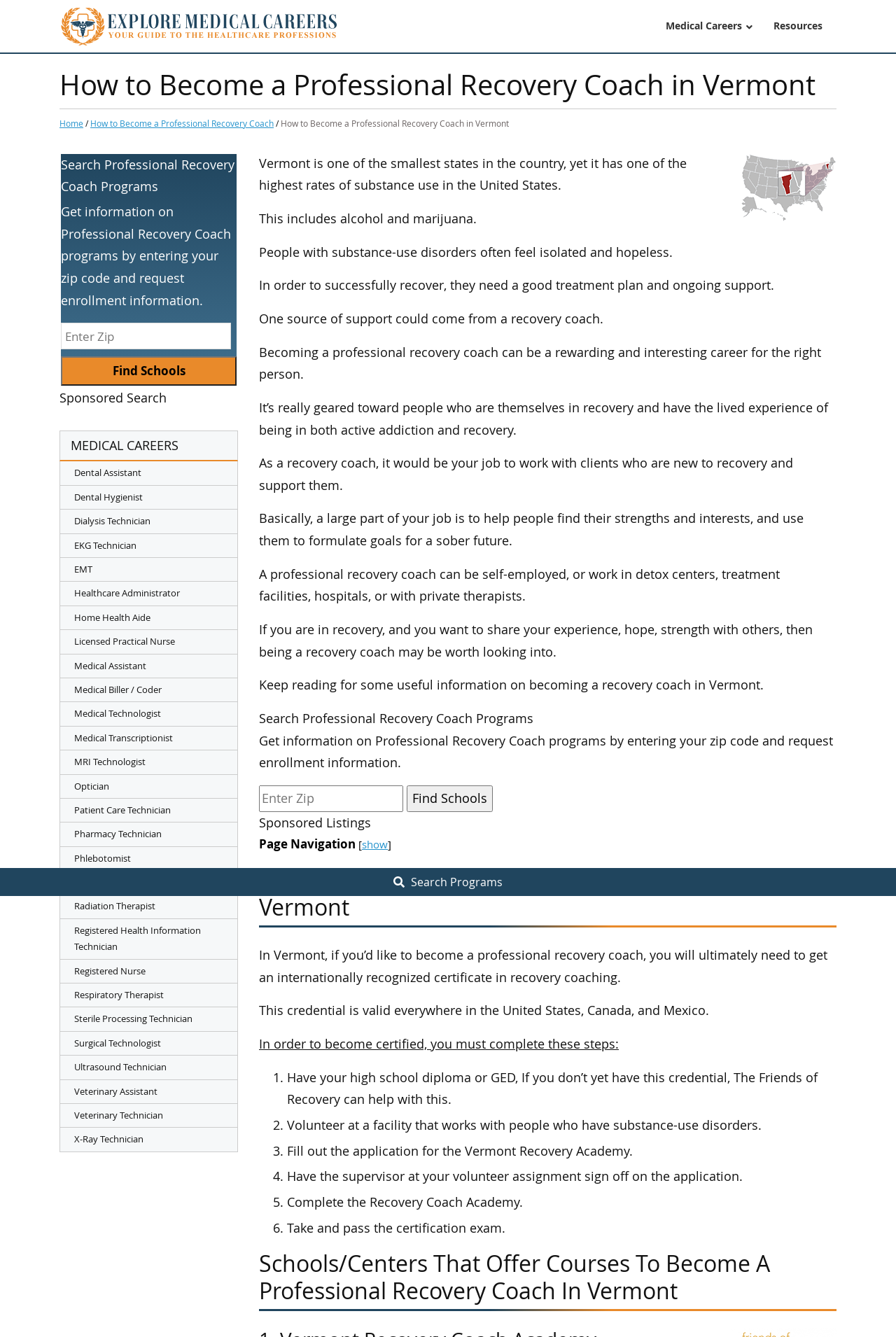Use a single word or phrase to answer this question: 
What is the first step to become a certified recovery coach in Vermont?

Have a high school diploma or GED